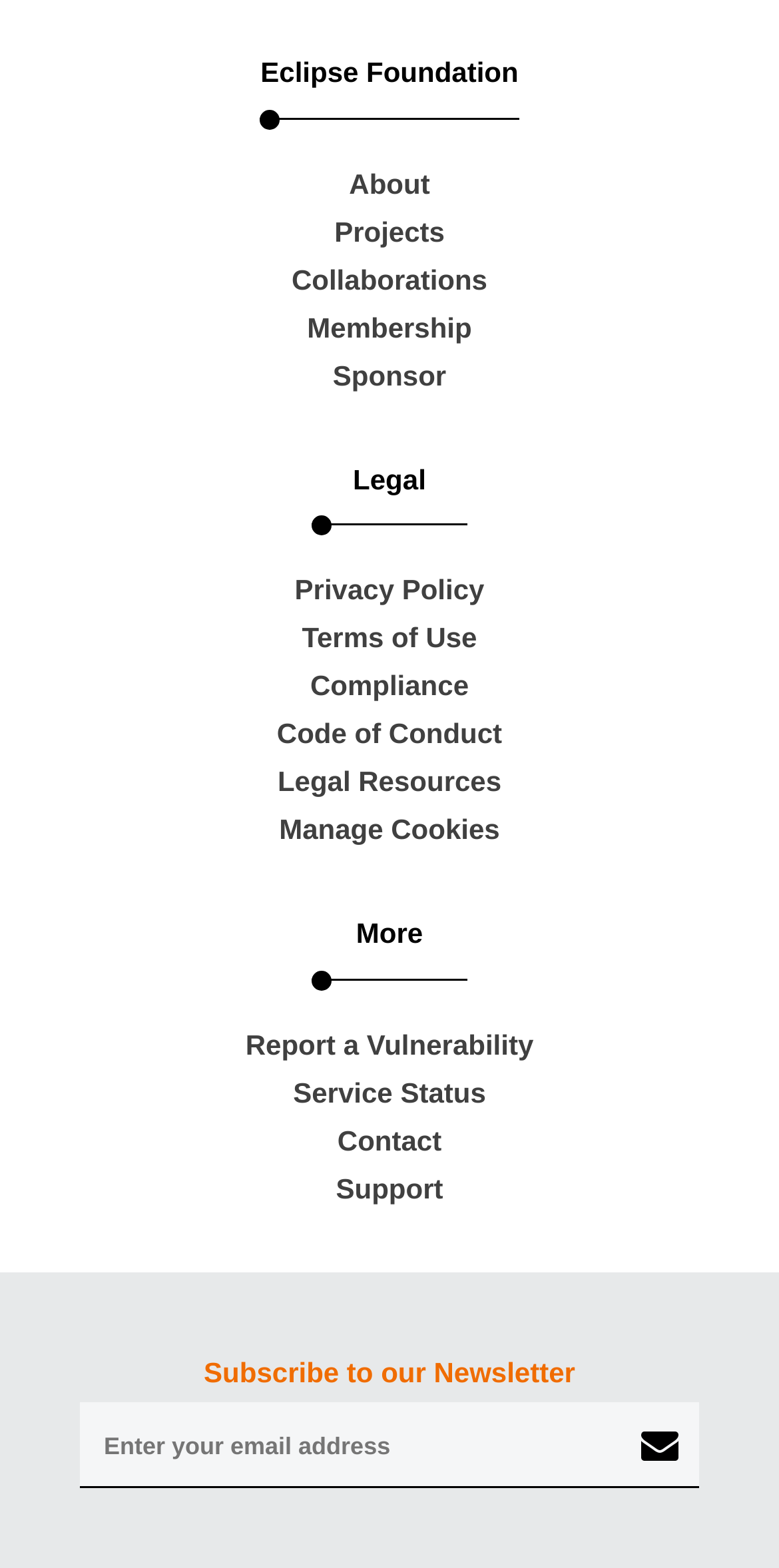Respond with a single word or phrase for the following question: 
What is the section below the main categories?

Legal